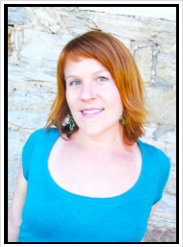Please respond in a single word or phrase: 
What is Robyn Jasko known for?

sustainable living and community gardening